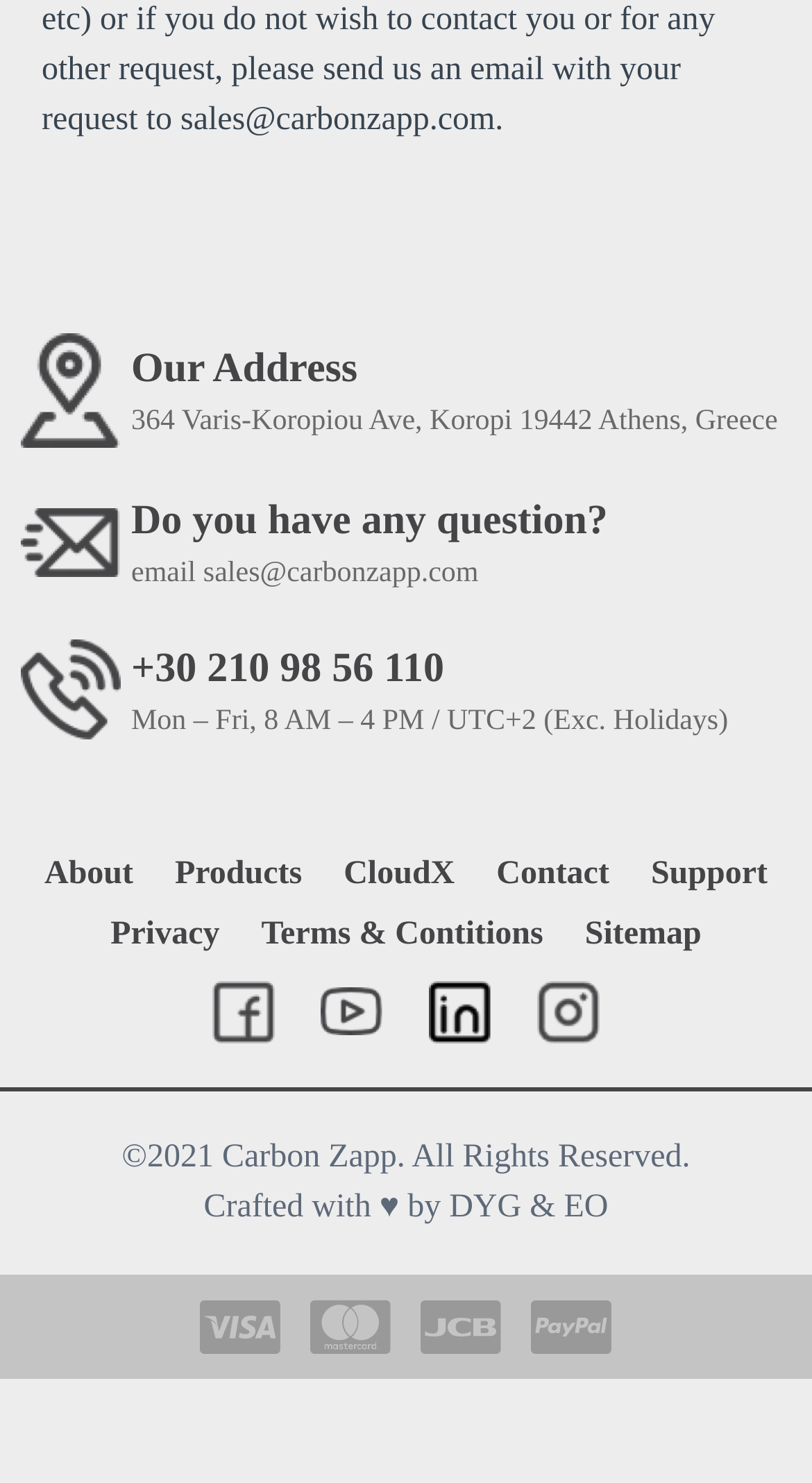Respond with a single word or phrase for the following question: 
What is the company's phone number?

+30 210 98 56 110